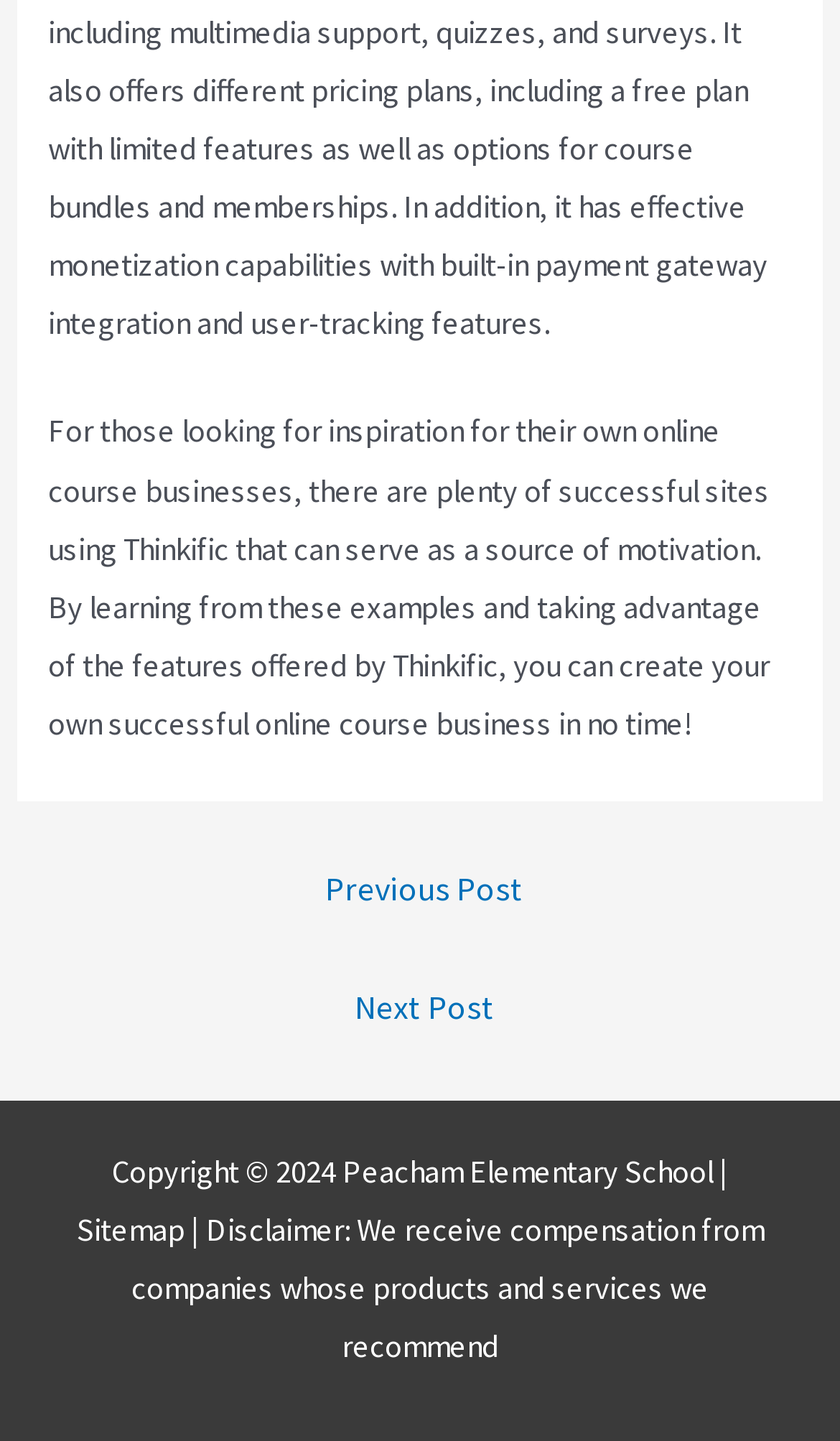What type of compensation does the webpage receive?
Make sure to answer the question with a detailed and comprehensive explanation.

The disclaimer at the bottom of the page mentions that the webpage receives compensation from companies whose products and services are recommended, indicating that the webpage earns money through affiliate marketing or similar means.